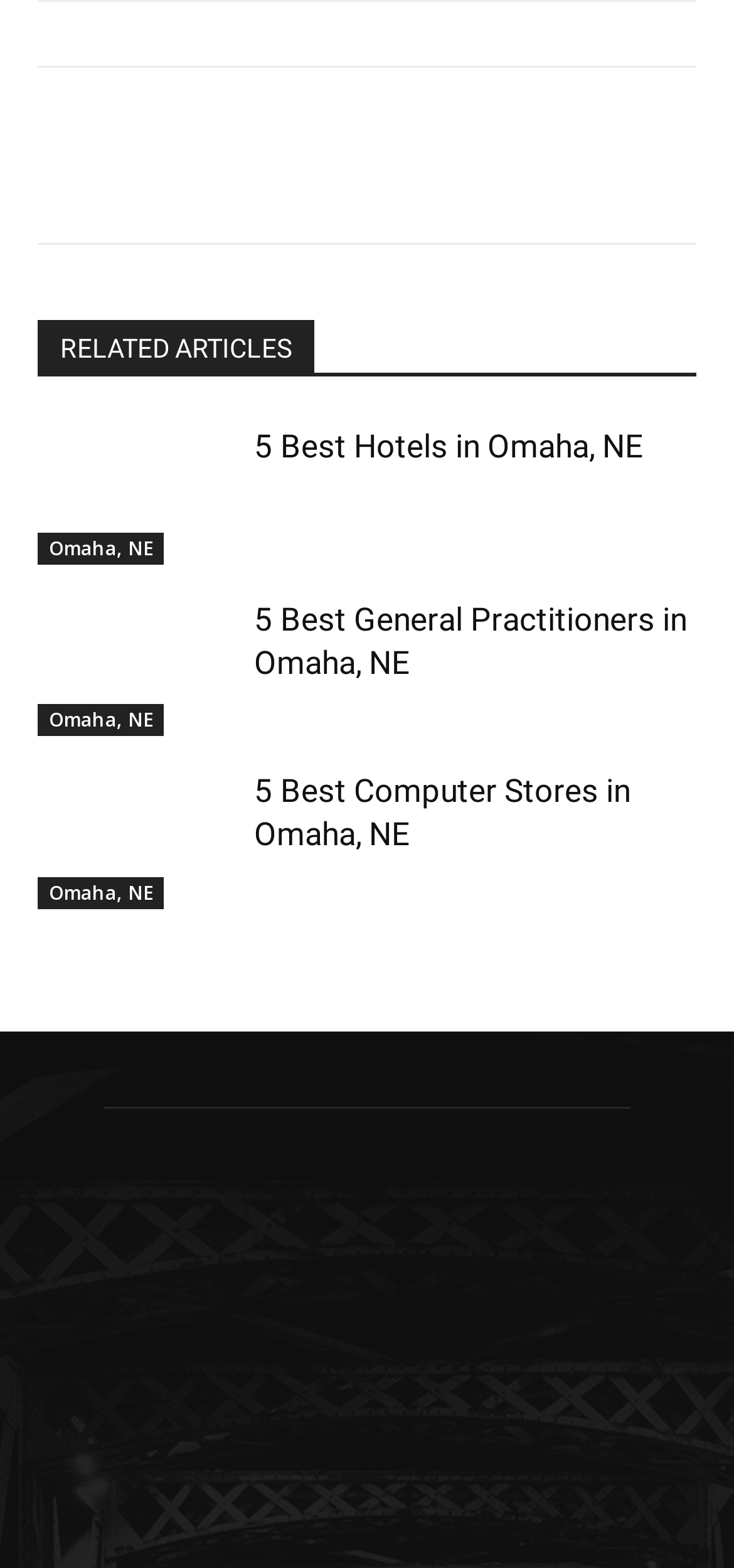What is the purpose of the webpage?
Using the information from the image, give a concise answer in one word or a short phrase.

Recommendations